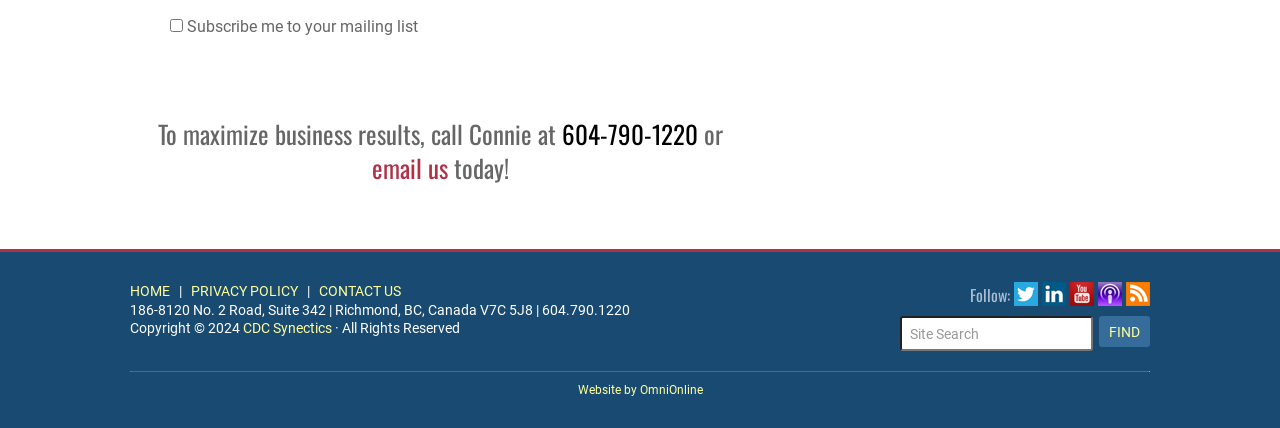How many social media links are available?
Ensure your answer is thorough and detailed.

The social media links are located at the bottom right corner of the webpage, and there are five image links with no text description, indicating they are social media links.